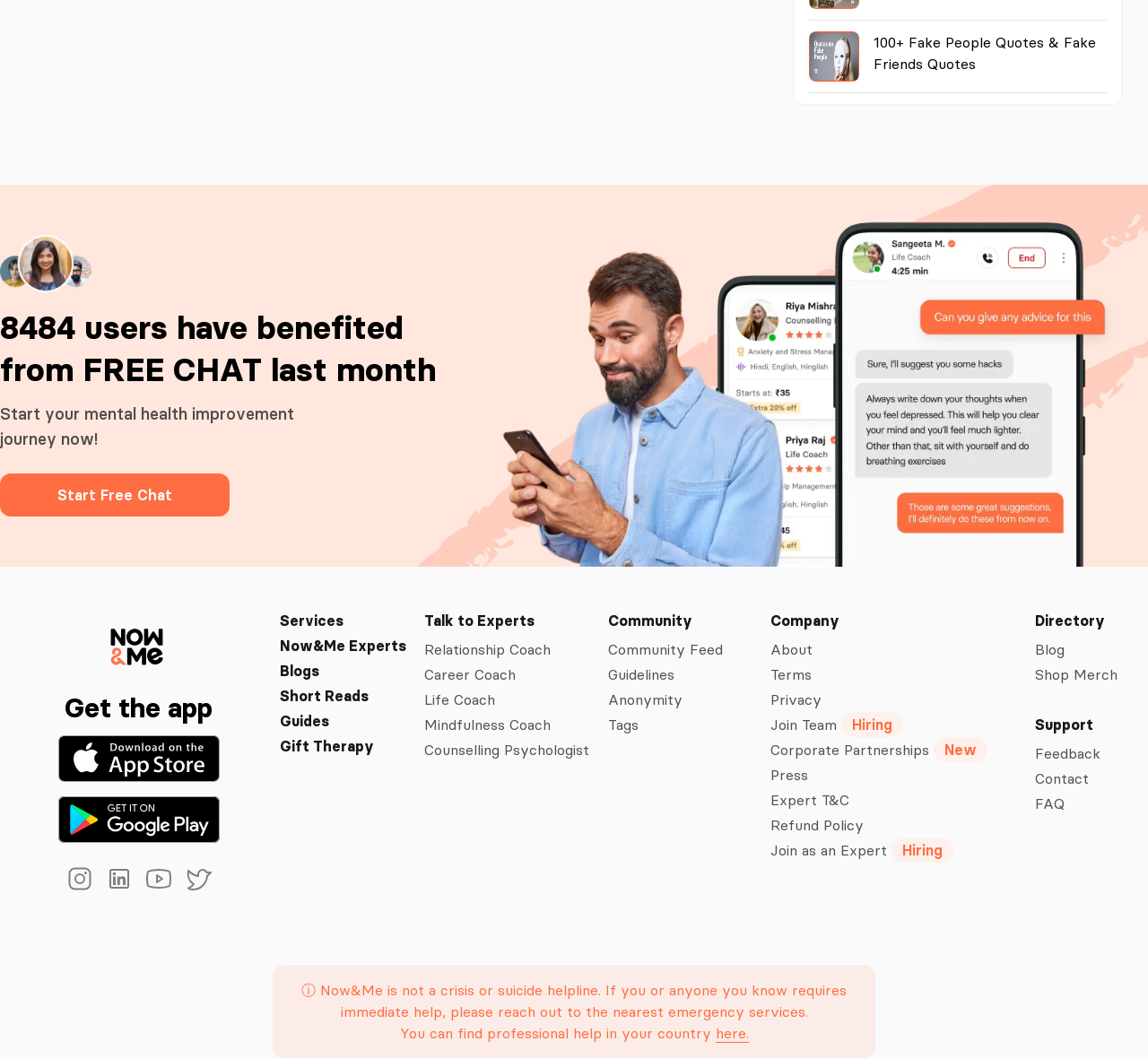Use a single word or phrase to respond to the question:
What can users find in the 'Directory' section?

Blog and shop